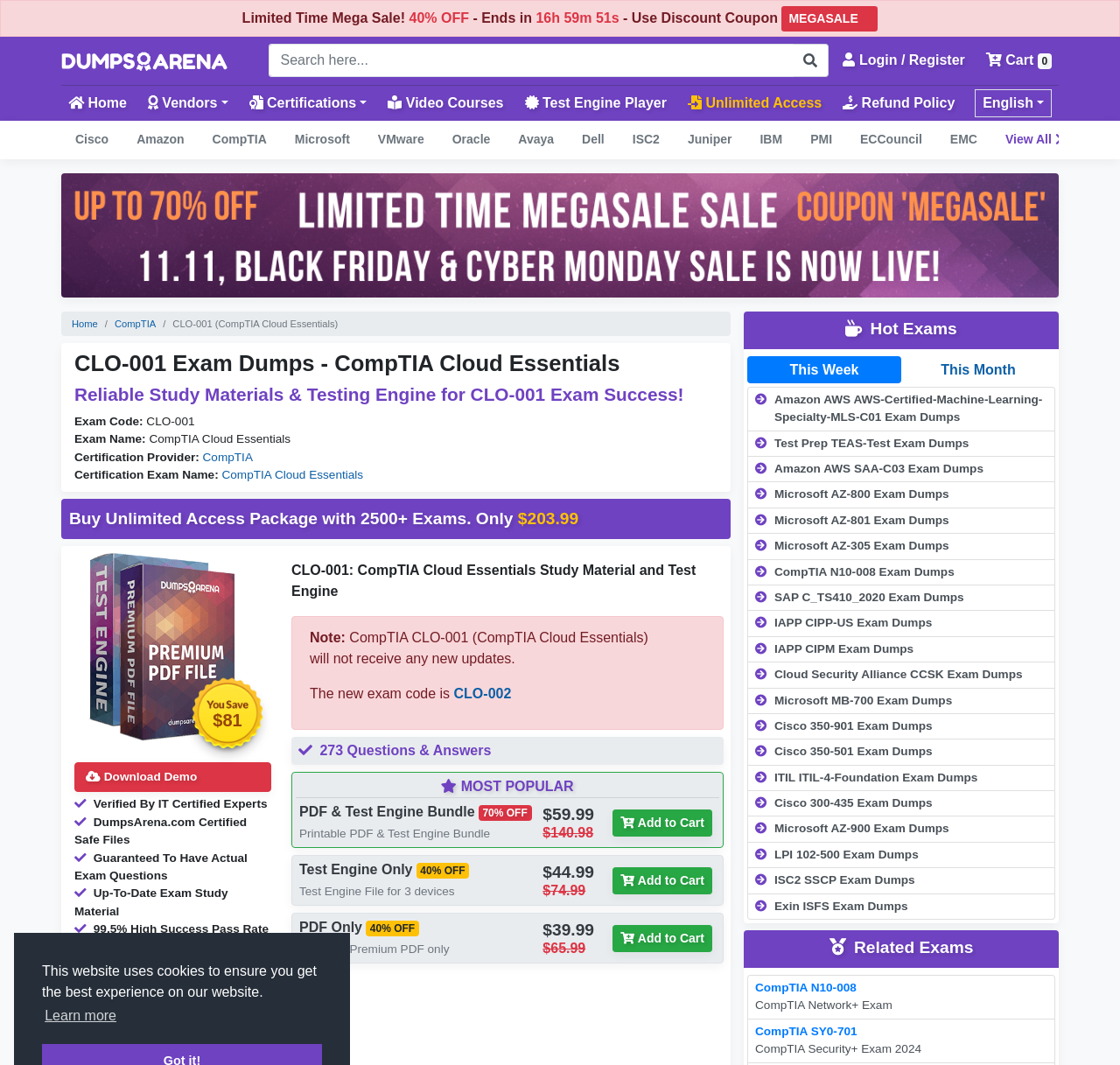How many questions and answers are available for the exam?
Using the image as a reference, deliver a detailed and thorough answer to the question.

I found the answer by looking at the '273 Questions & Answers' section on the webpage, which mentions the number of questions and answers available for the exam.